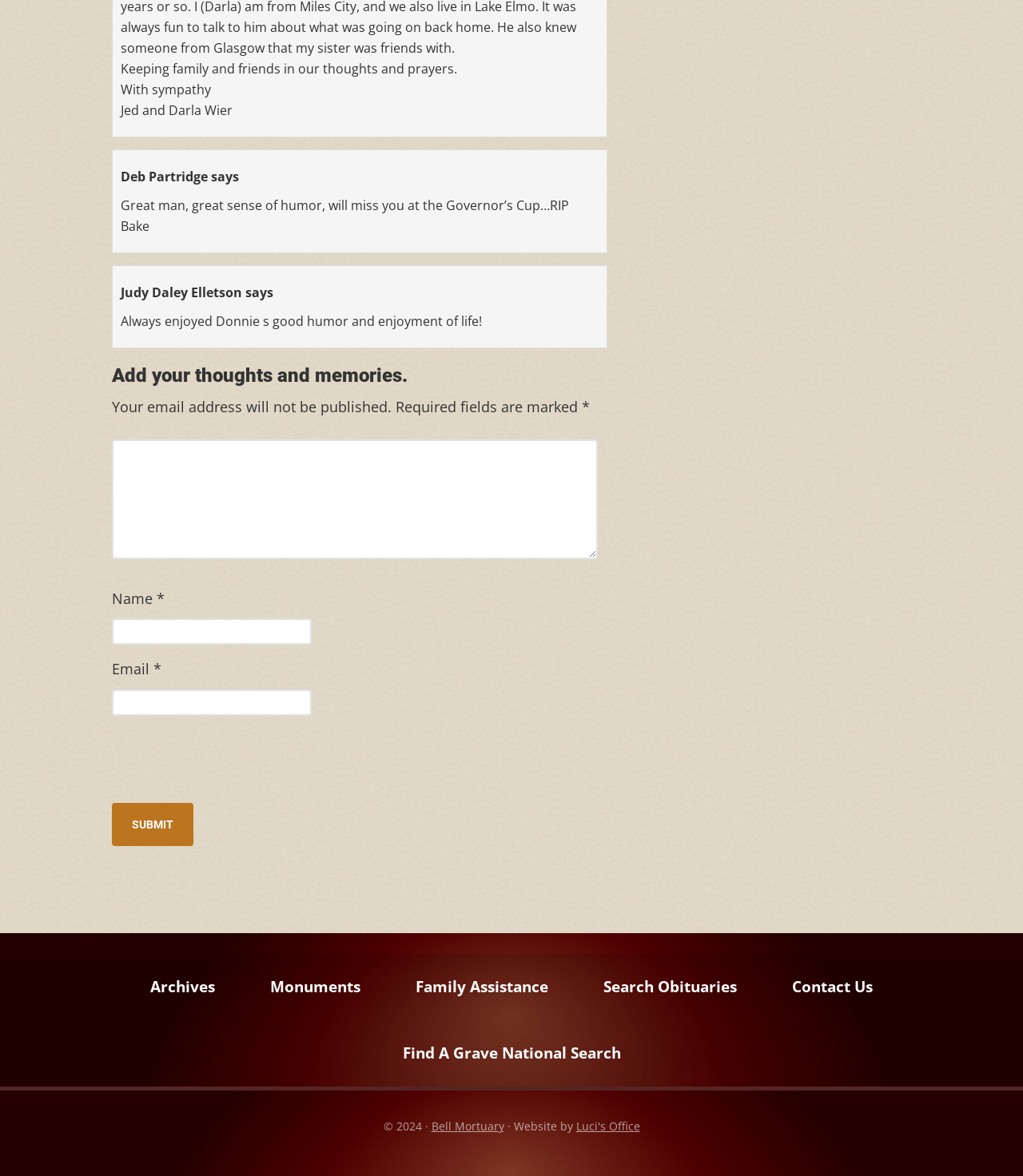What can be found in the 'Archives' section?
Look at the image and answer the question with a single word or phrase.

Past obituaries